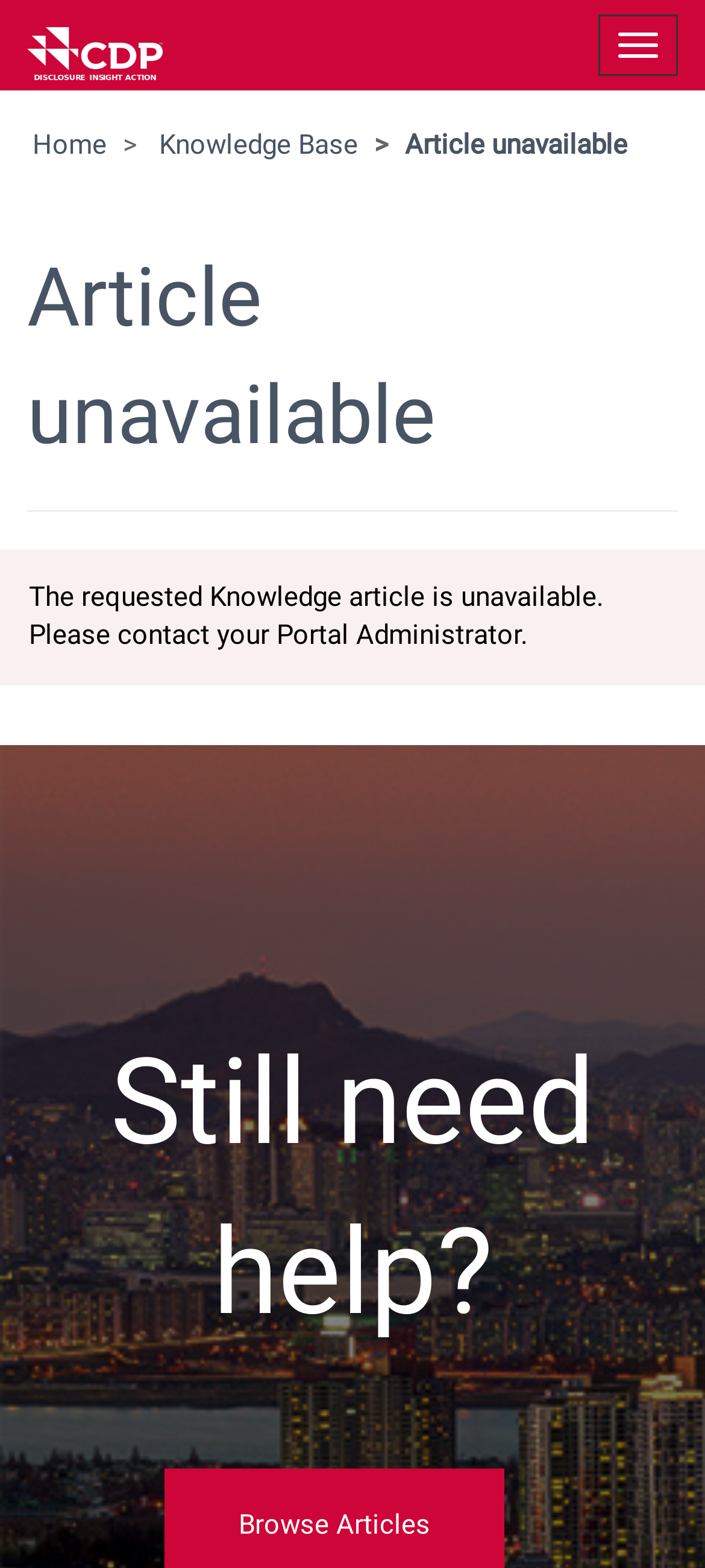Use one word or a short phrase to answer the question provided: 
How many links are present in the top navigation bar?

3